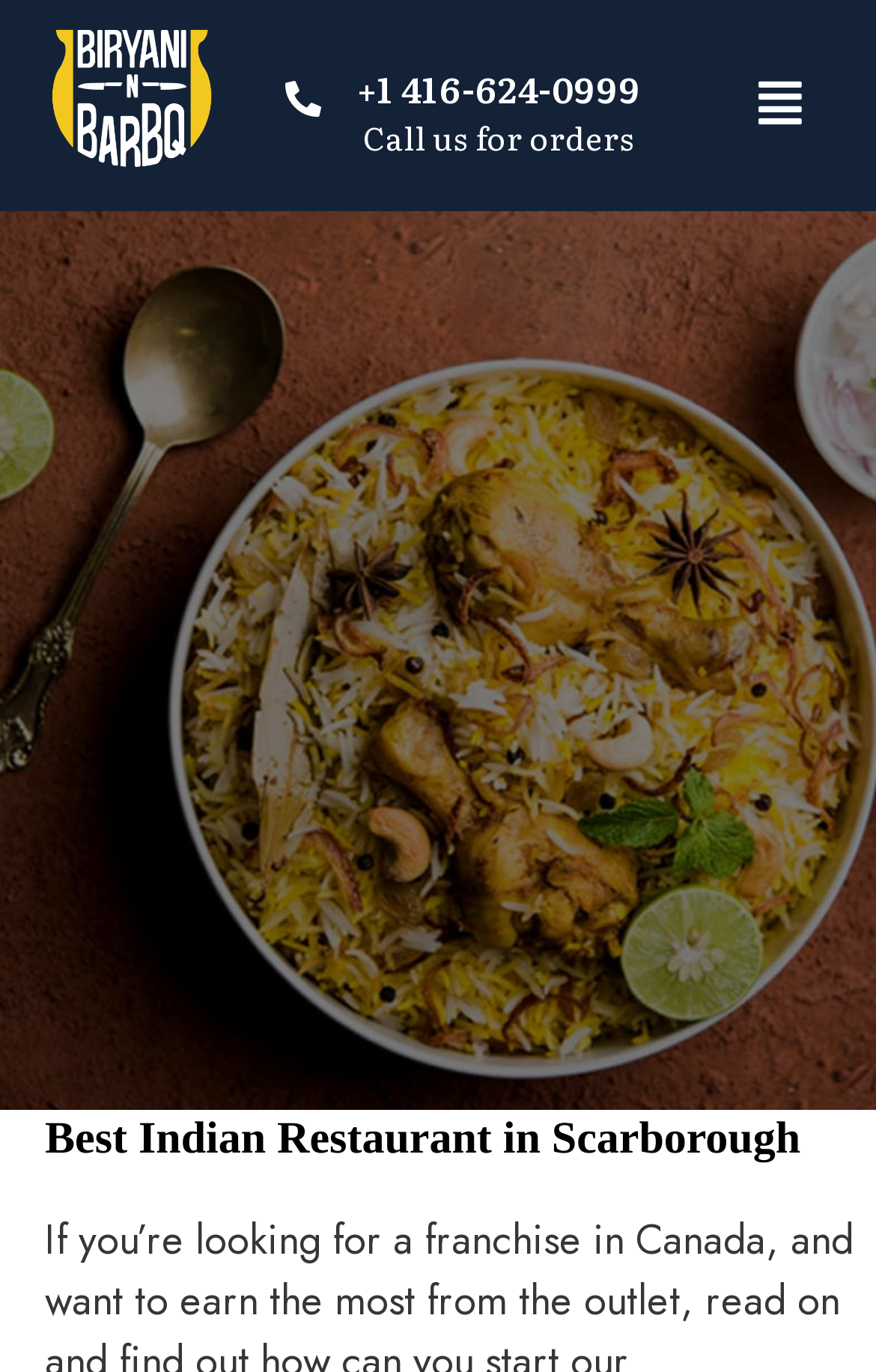Using the description: "Menu", identify the bounding box of the corresponding UI element in the screenshot.

[0.846, 0.045, 0.934, 0.108]